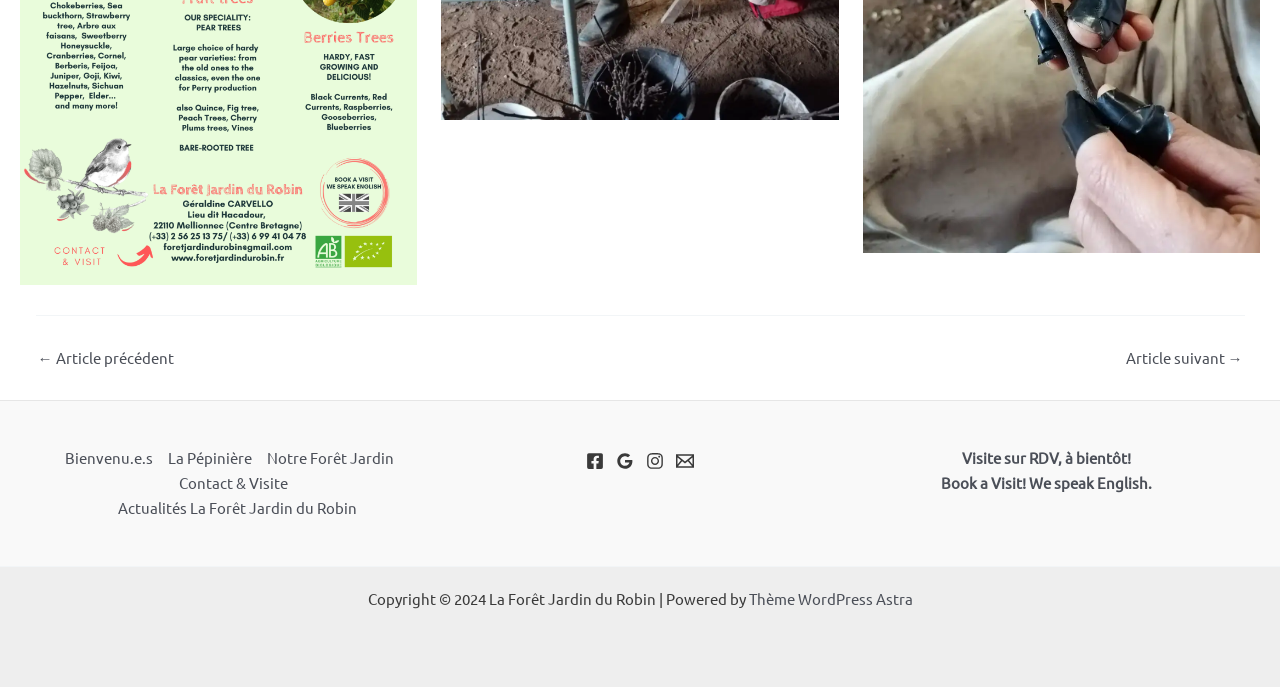Determine the bounding box for the HTML element described here: "Bienvenu.e.s". The coordinates should be given as [left, top, right, bottom] with each number being a float between 0 and 1.

[0.051, 0.65, 0.126, 0.686]